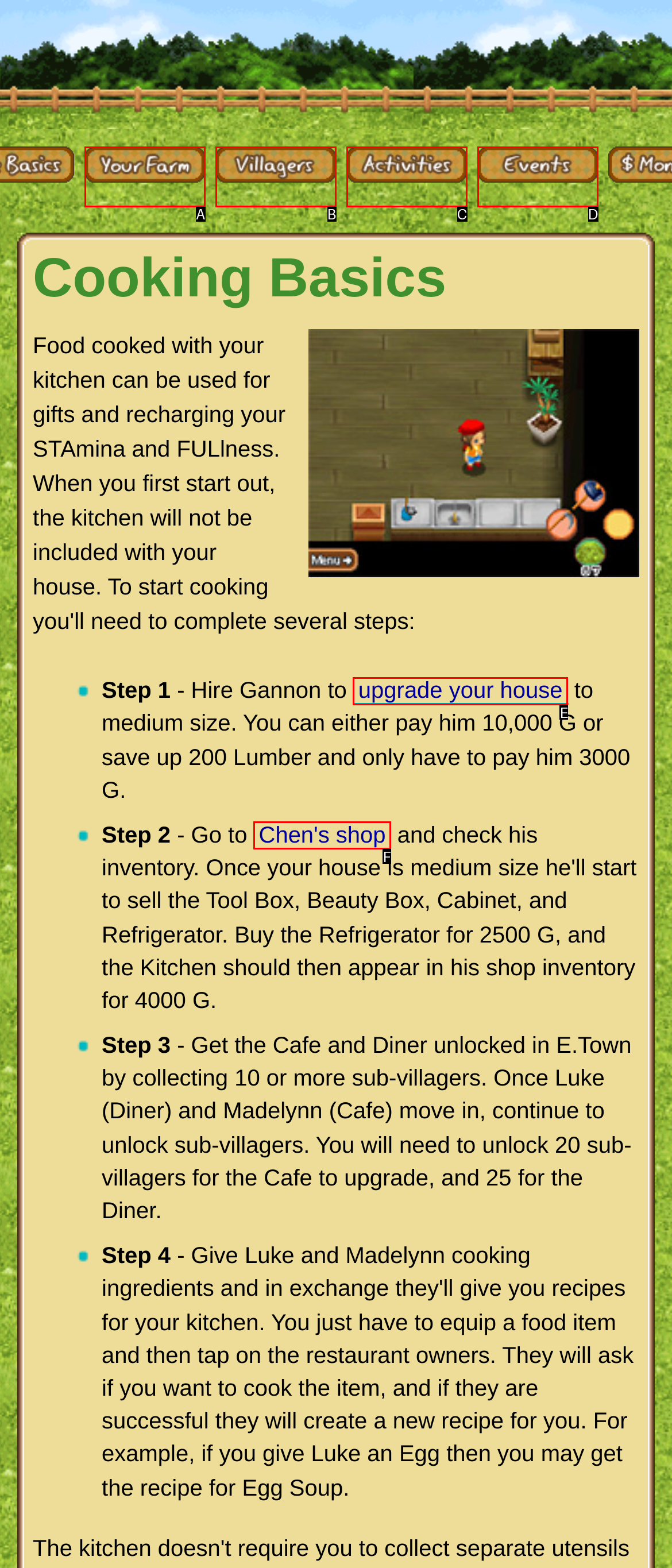Select the HTML element that corresponds to the description: Activities. Answer with the letter of the matching option directly from the choices given.

C